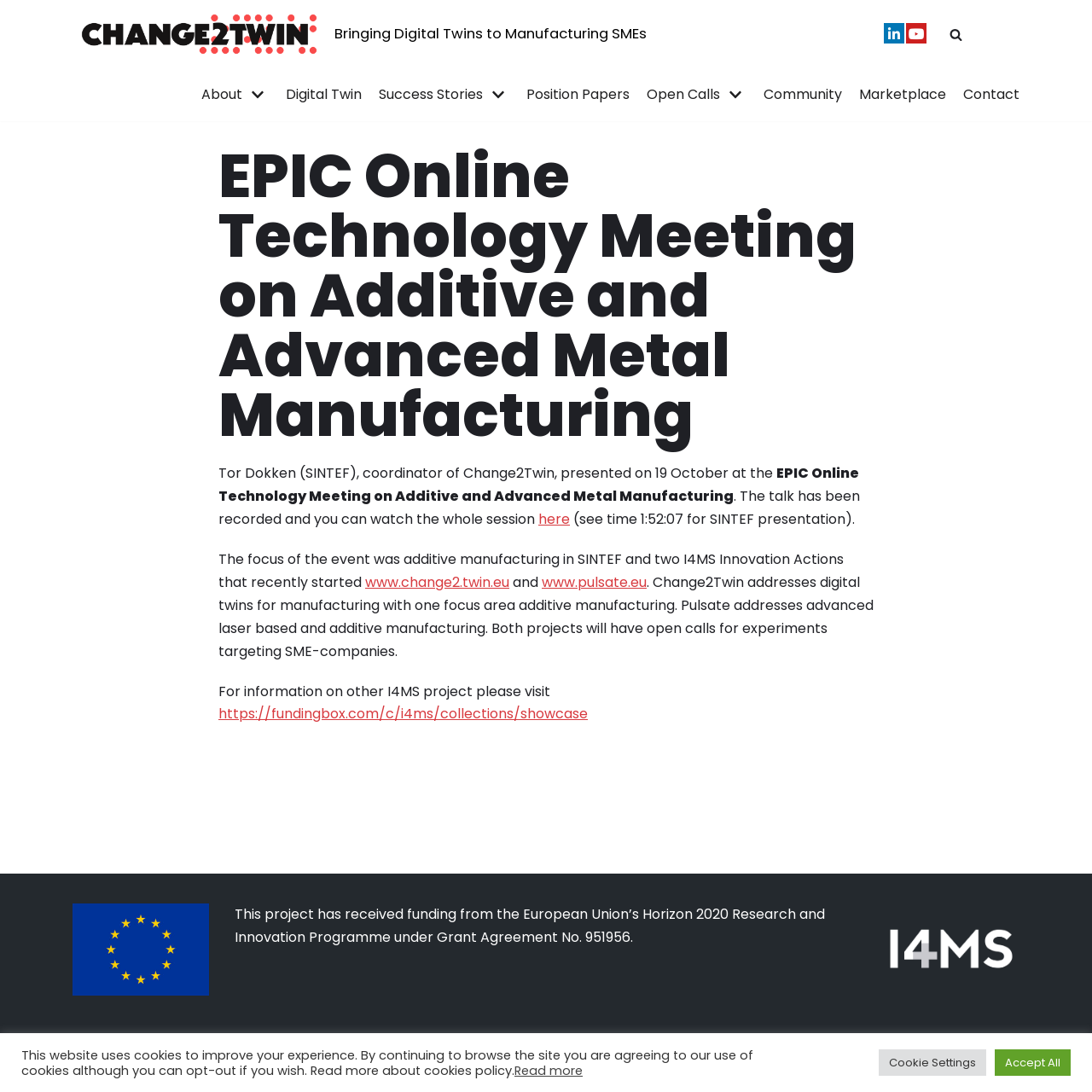Bounding box coordinates are given in the format (top-left x, top-left y, bottom-right x, bottom-right y). All values should be floating point numbers between 0 and 1. Provide the bounding box coordinate for the UI element described as: Cookie Settings

[0.805, 0.961, 0.903, 0.985]